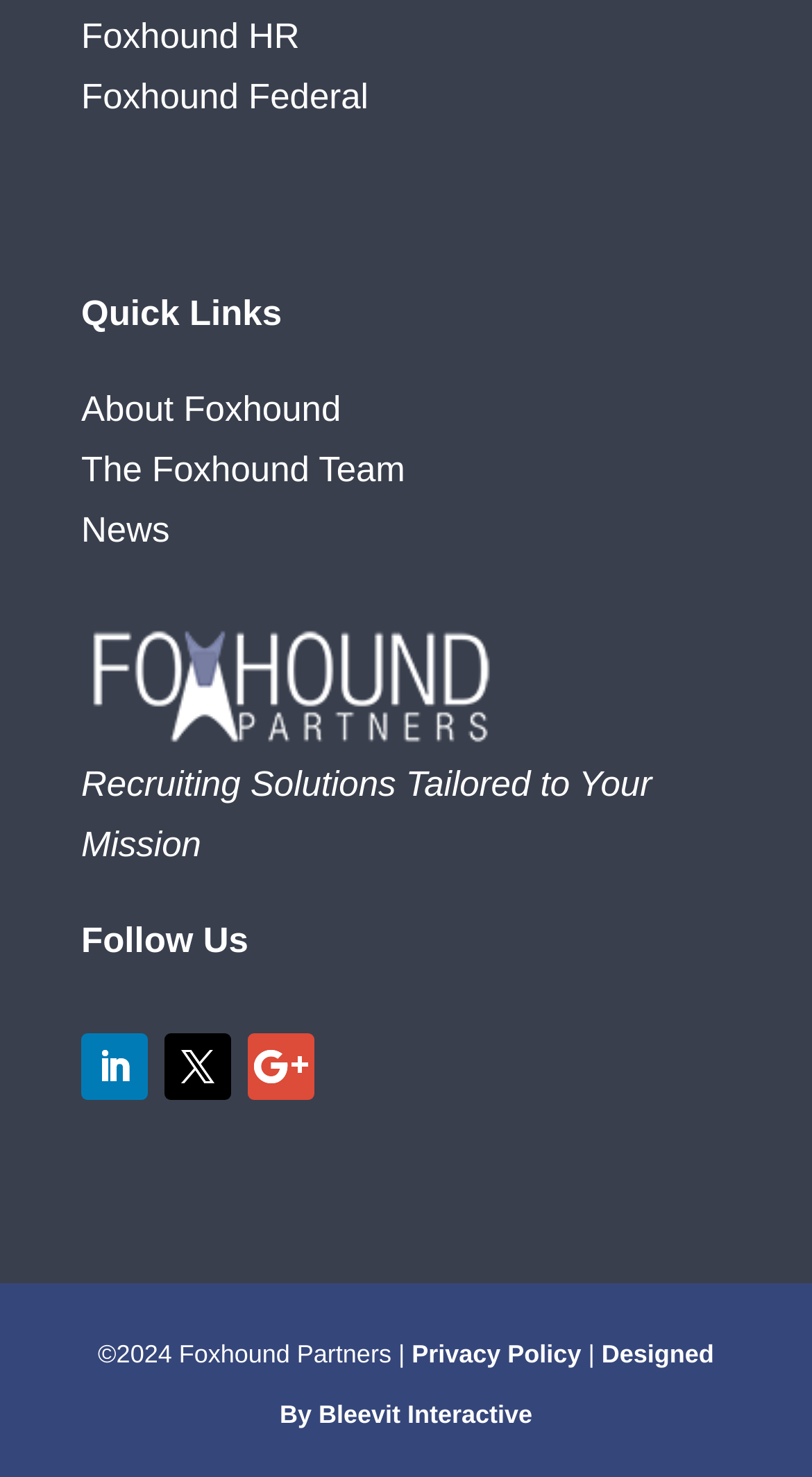Identify the bounding box coordinates of the region I need to click to complete this instruction: "learn more about business valuation".

None